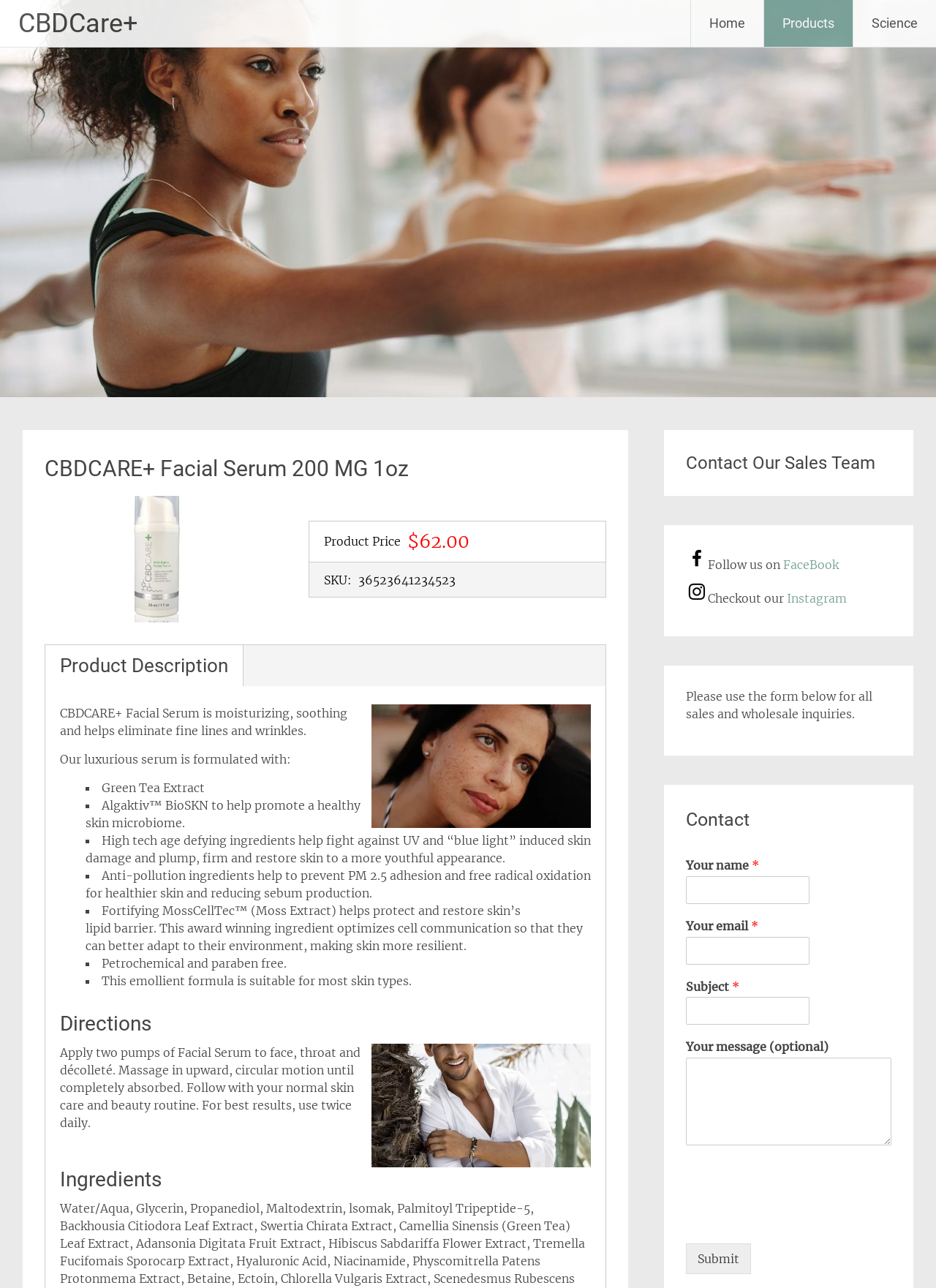What is the product name? Based on the image, give a response in one word or a short phrase.

CBDCARE+ Facial Serum